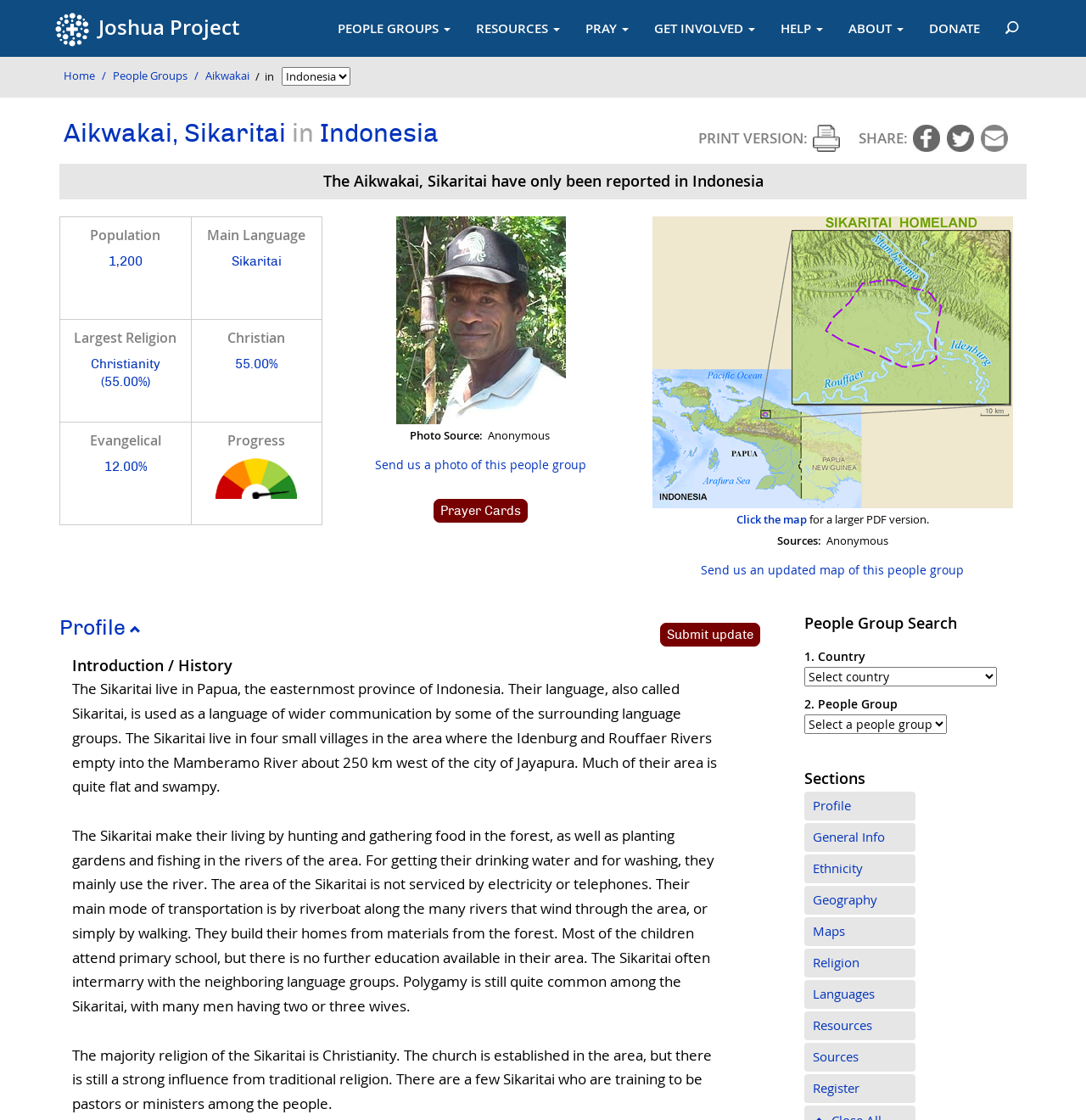Please identify the bounding box coordinates of the clickable region that I should interact with to perform the following instruction: "Click the 'PEOPLE GROUPS' button". The coordinates should be expressed as four float numbers between 0 and 1, i.e., [left, top, right, bottom].

[0.299, 0.0, 0.427, 0.05]